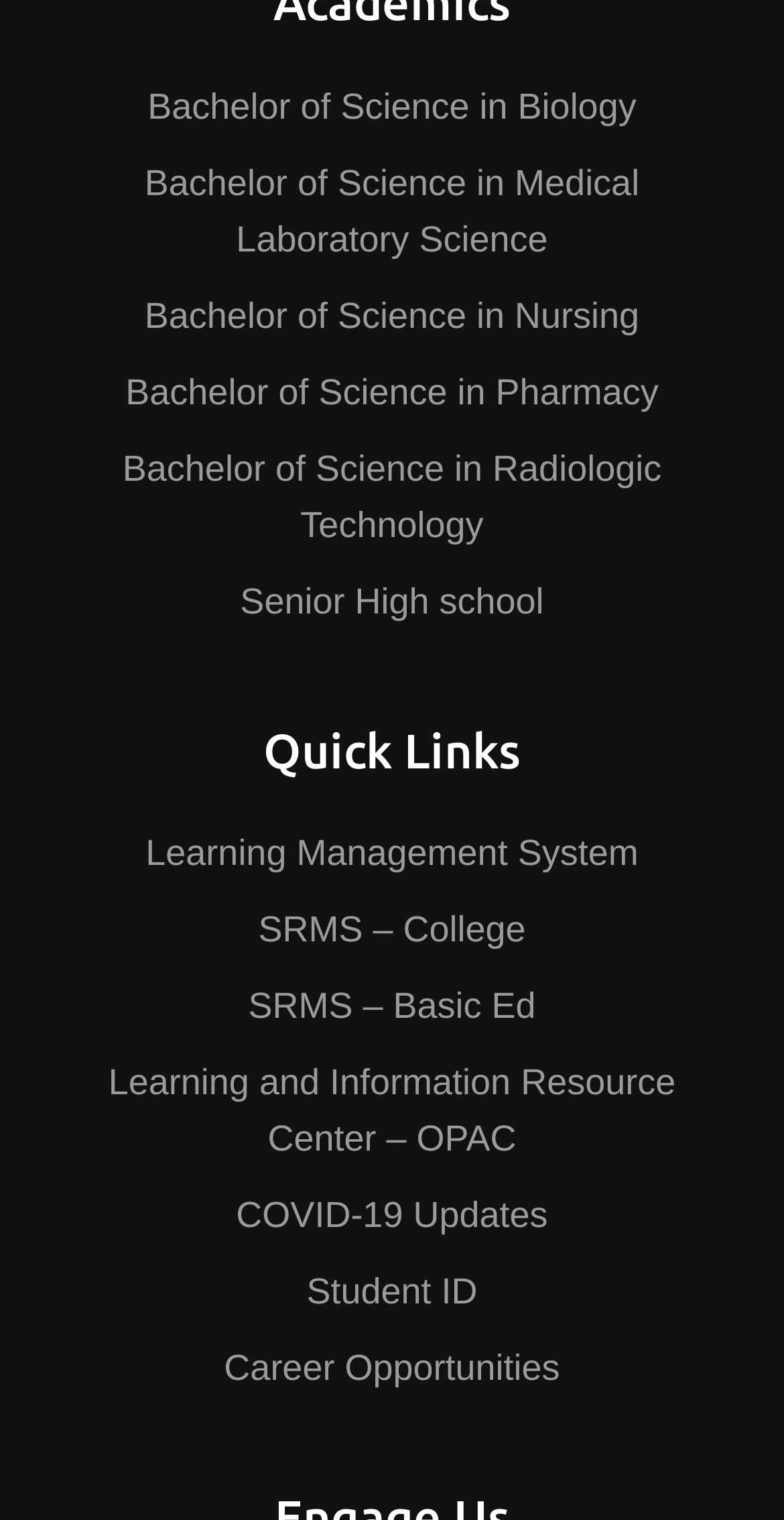Please find the bounding box coordinates of the element that needs to be clicked to perform the following instruction: "Learn about Bachelor of Science in Nursing". The bounding box coordinates should be four float numbers between 0 and 1, represented as [left, top, right, bottom].

[0.184, 0.194, 0.816, 0.221]